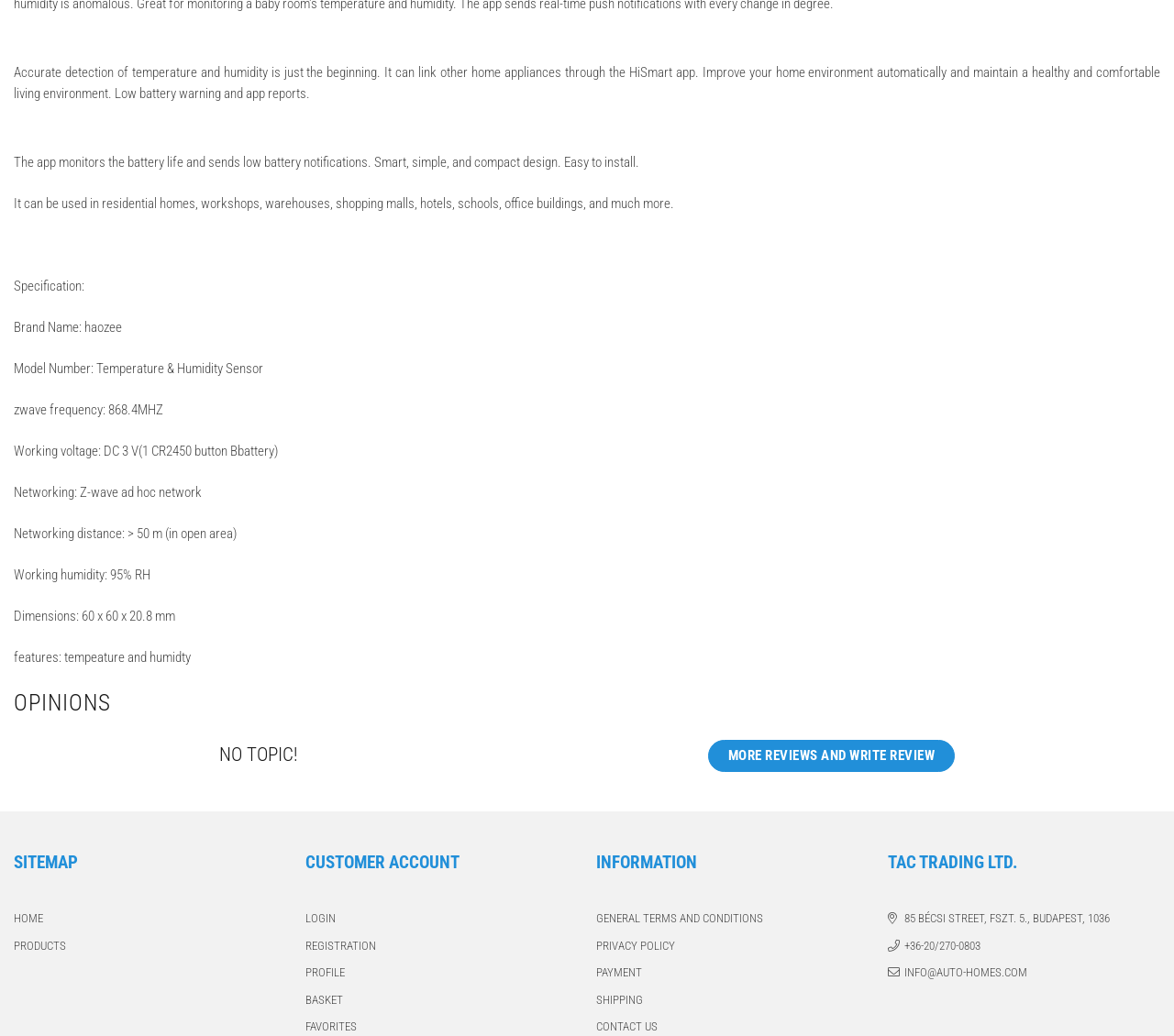Determine the bounding box coordinates of the clickable region to follow the instruction: "Contact 'TAC TRADING LTD.' through email".

[0.756, 0.931, 0.875, 0.948]